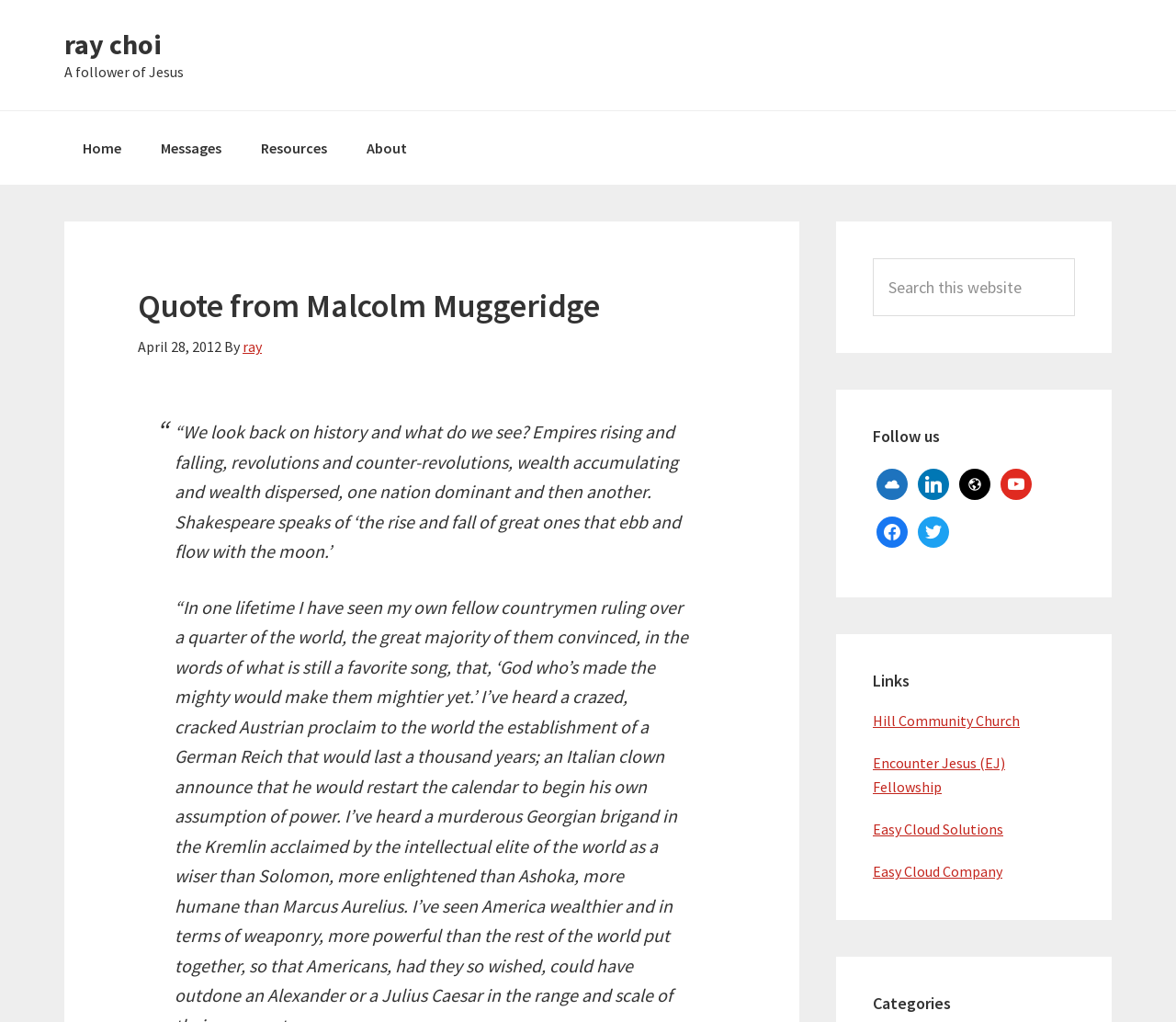Predict the bounding box of the UI element that fits this description: "Encounter Jesus (EJ) Fellowship".

[0.742, 0.738, 0.855, 0.779]